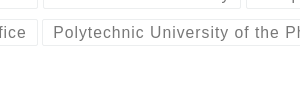Respond with a single word or phrase to the following question: What does the Philippine Transparency Seal promote?

Transparency